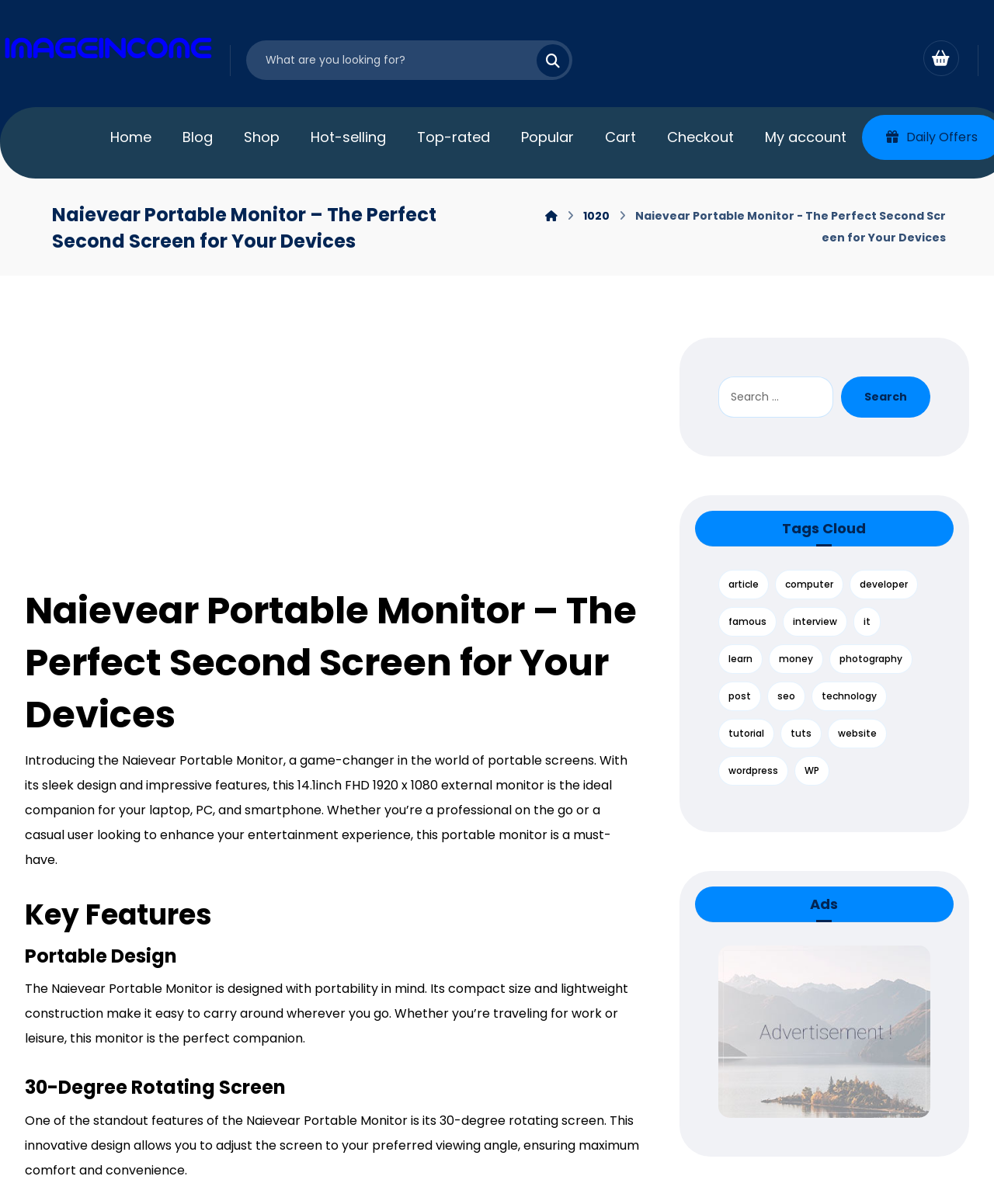Find the bounding box coordinates for the HTML element described in this sentence: "computer". Provide the coordinates as four float numbers between 0 and 1, in the format [left, top, right, bottom].

[0.78, 0.473, 0.848, 0.498]